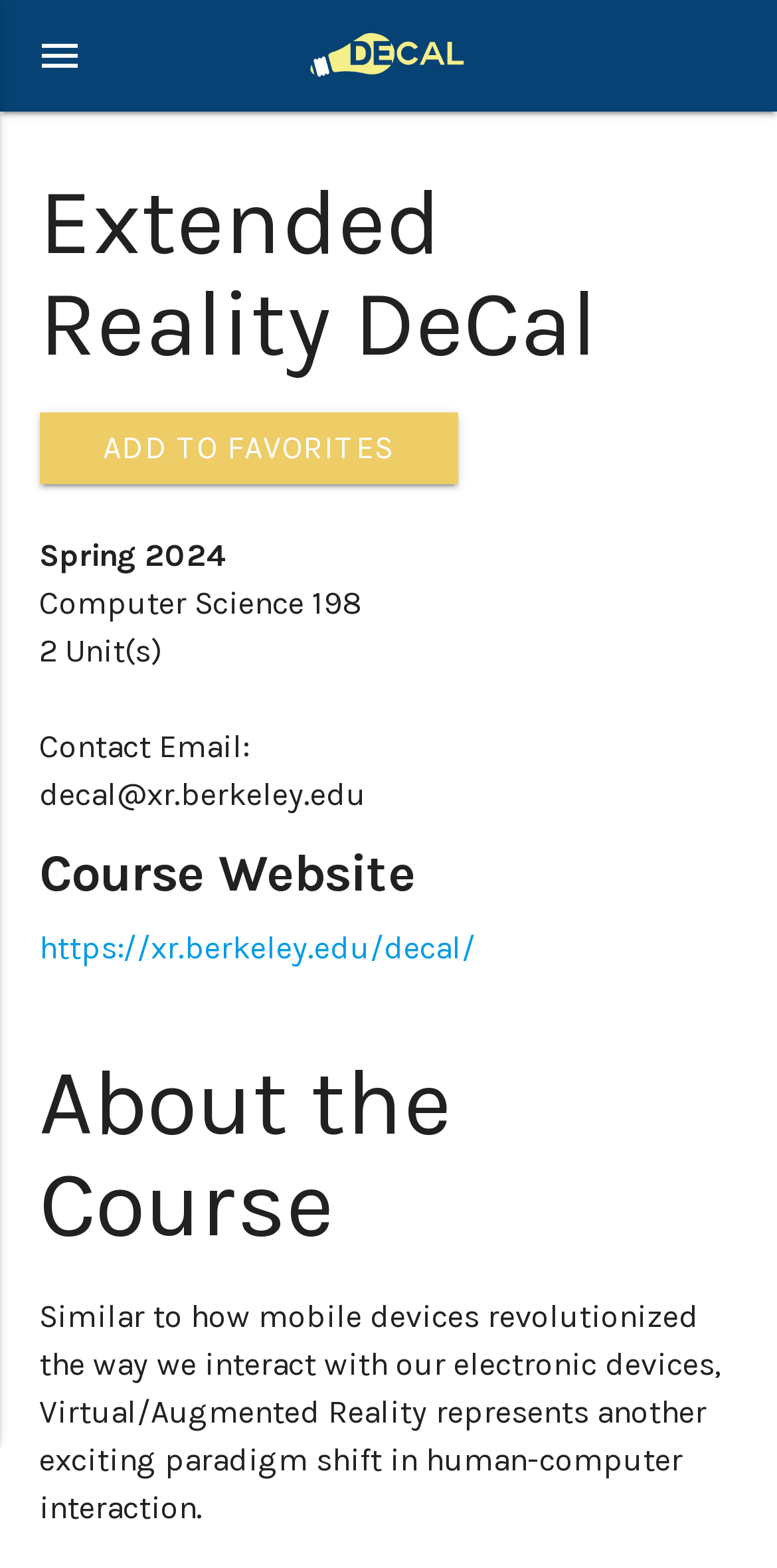Look at the image and answer the question in detail:
What is the name of the course?

The name of the course can be found in the heading element 'Extended Reality DeCal' with bounding box coordinates [0.05, 0.109, 0.95, 0.24].